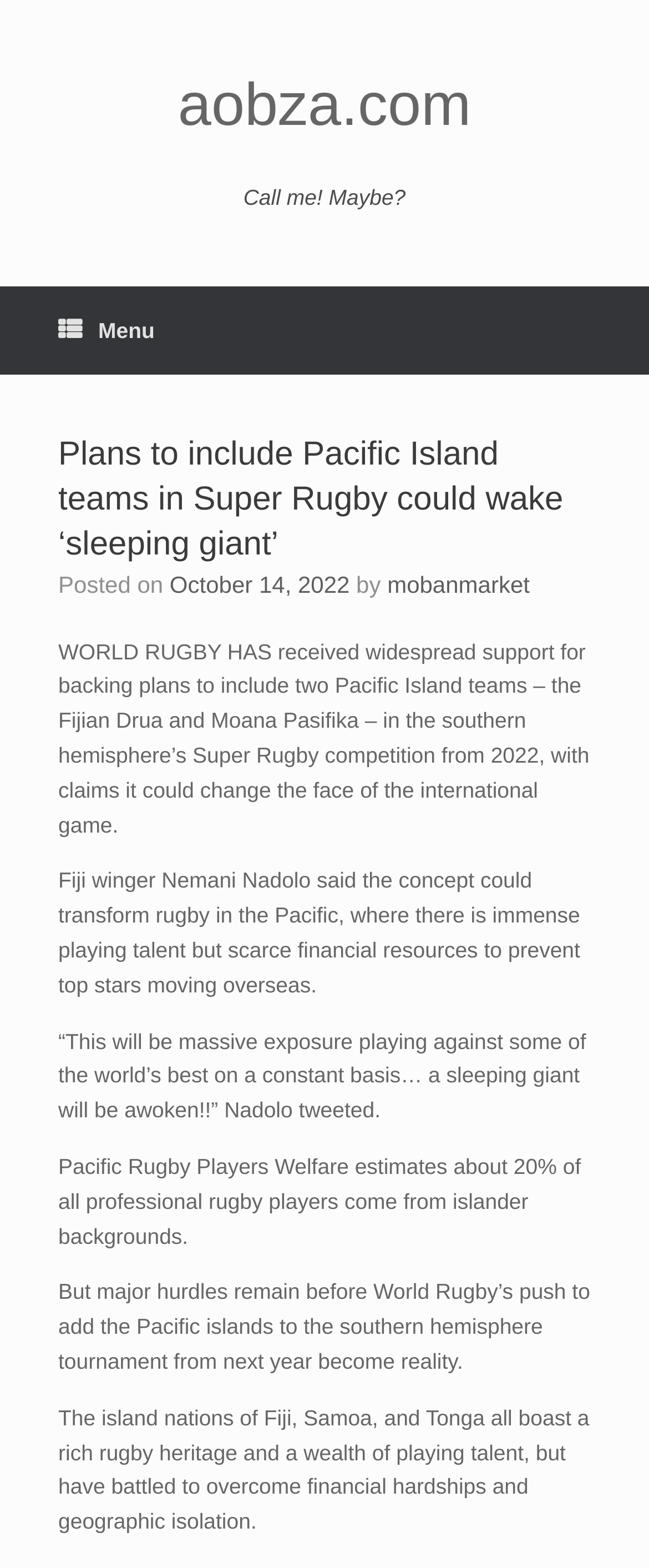Predict the bounding box coordinates for the UI element described as: "aobza.com". The coordinates should be four float numbers between 0 and 1, presented as [left, top, right, bottom].

[0.09, 0.048, 0.91, 0.086]